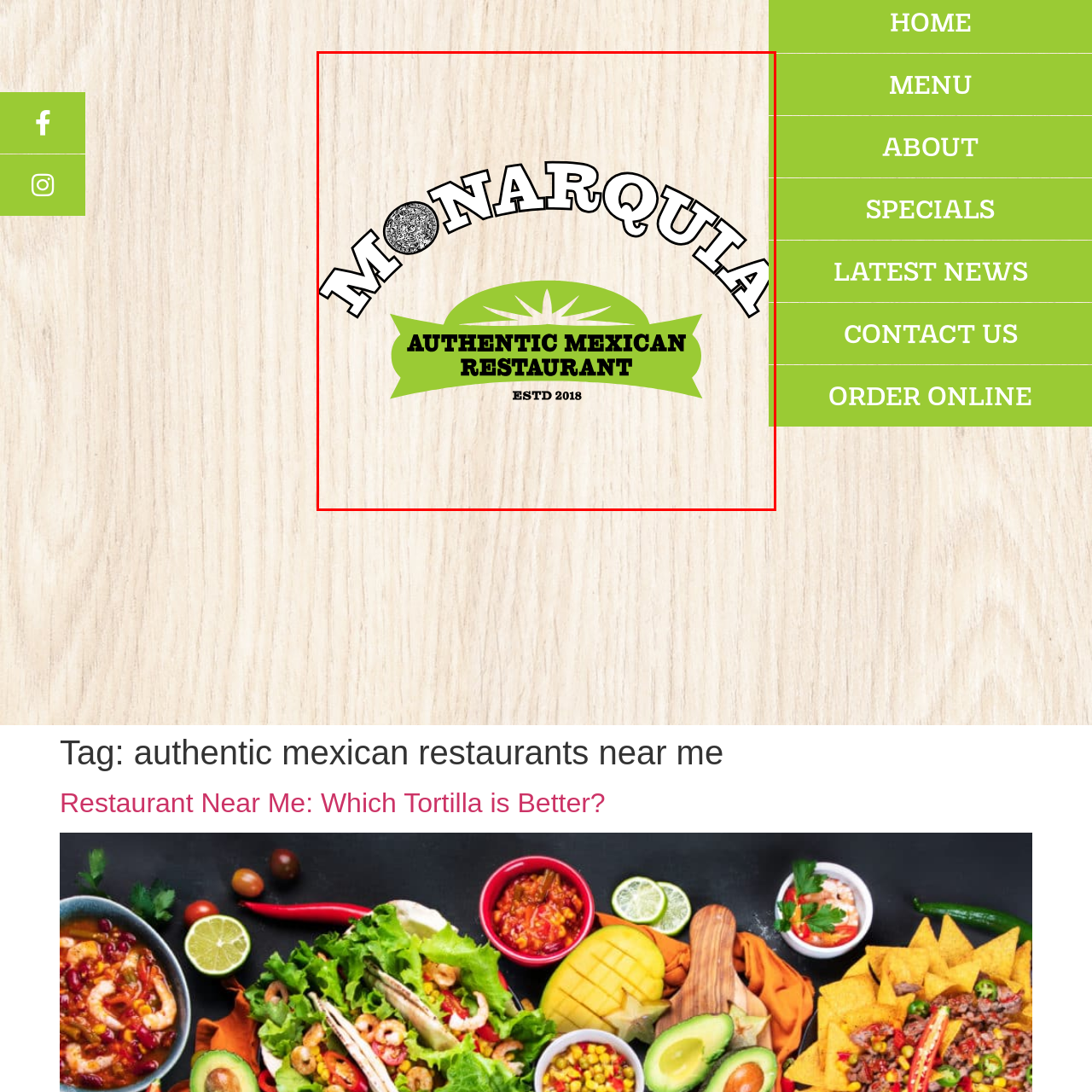Create a detailed narrative of the scene depicted inside the red-outlined image.

The image showcases the logo of "Monarquia," an authentic Mexican restaurant established in 2018. The design features the name "MONARQUIA" in bold, stylized lettering, prominently arching over a vibrant green banner that reads "AUTHENTIC MEXICAN RESTAURANT." Below this banner is a decorative element that resembles a sunburst, further emphasizing the restaurant's cultural theme. The background has a light wood texture, enhancing the appeal of the logo and giving it an inviting, rustic charm. This branding reflects the restaurant's focus on genuine Mexican cuisine, aiming to attract customers seeking an authentic dining experience.